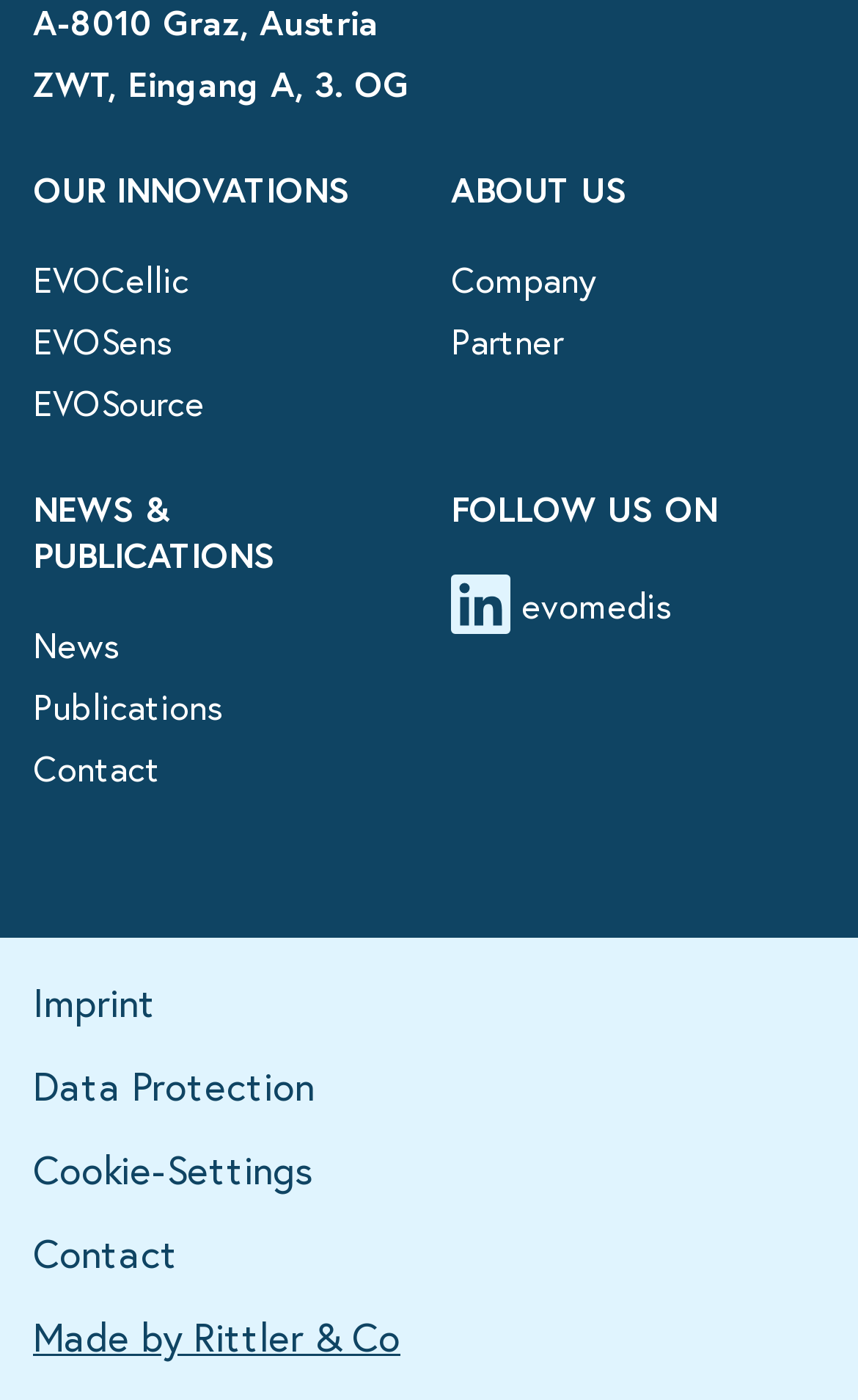Specify the bounding box coordinates of the element's area that should be clicked to execute the given instruction: "Go to Imprint page". The coordinates should be four float numbers between 0 and 1, i.e., [left, top, right, bottom].

[0.038, 0.702, 0.91, 0.73]